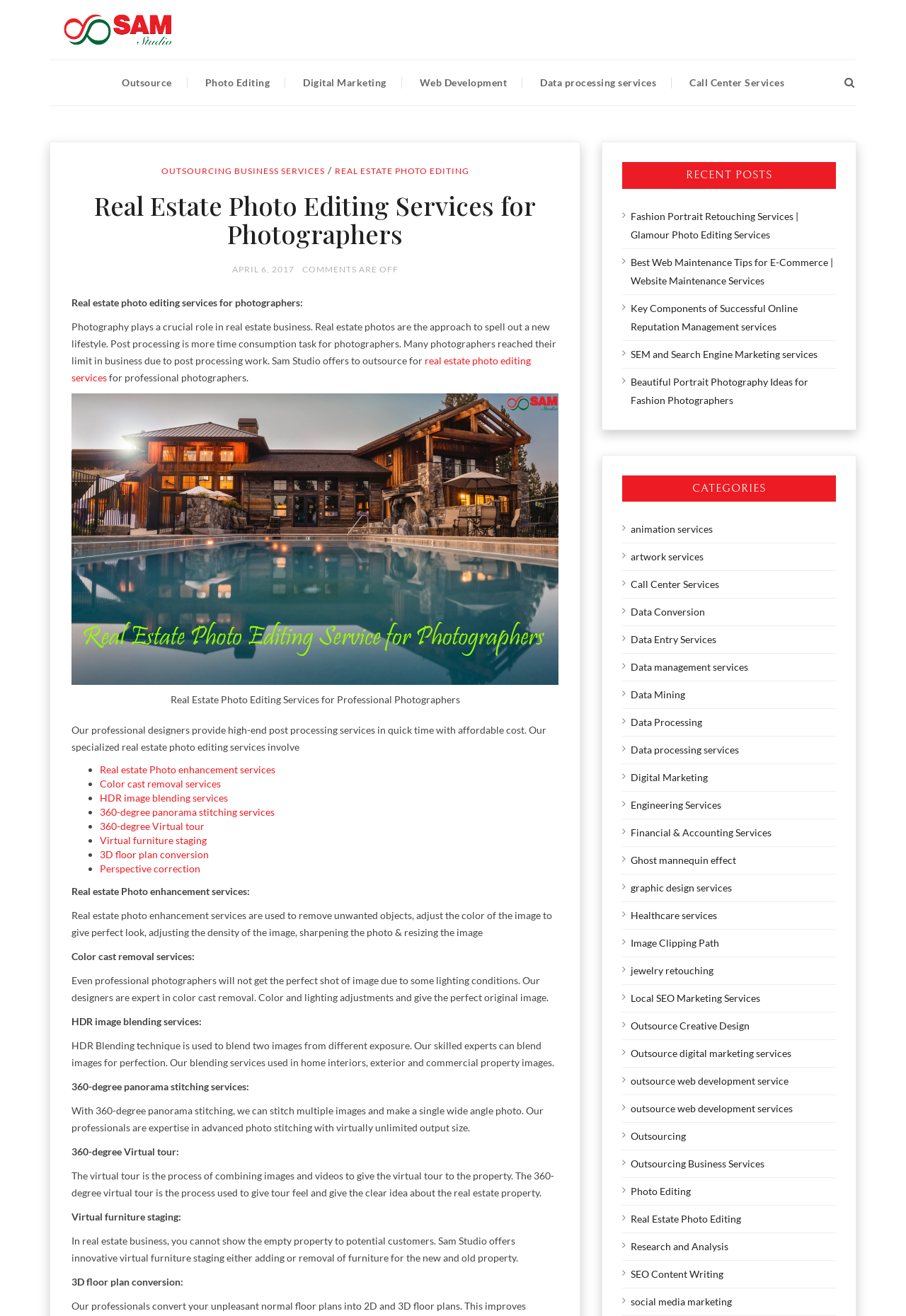Find and indicate the bounding box coordinates of the region you should select to follow the given instruction: "Click on 'Outsource'".

[0.117, 0.046, 0.207, 0.08]